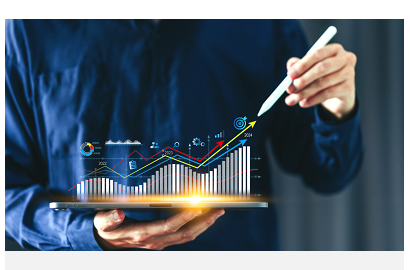Generate an in-depth description of the visual content.

In this dynamic image, a person clad in a dark blue shirt is engaged in a data analysis activity, showcasing a futuristic digital interface on a tablet. The tablet displays a vibrant, multi-colored graph with various data points and trends, indicating growth and market analysis. The individual's hand holds a stylus, poised above the graph as if highlighting key statistics or making annotations. The background is softly blurred, emphasizing the technological theme and the focus on data-driven insights. This visual encapsulates the integration of technology and analytics, symbolizing innovation and informed decision-making in modern business practices.